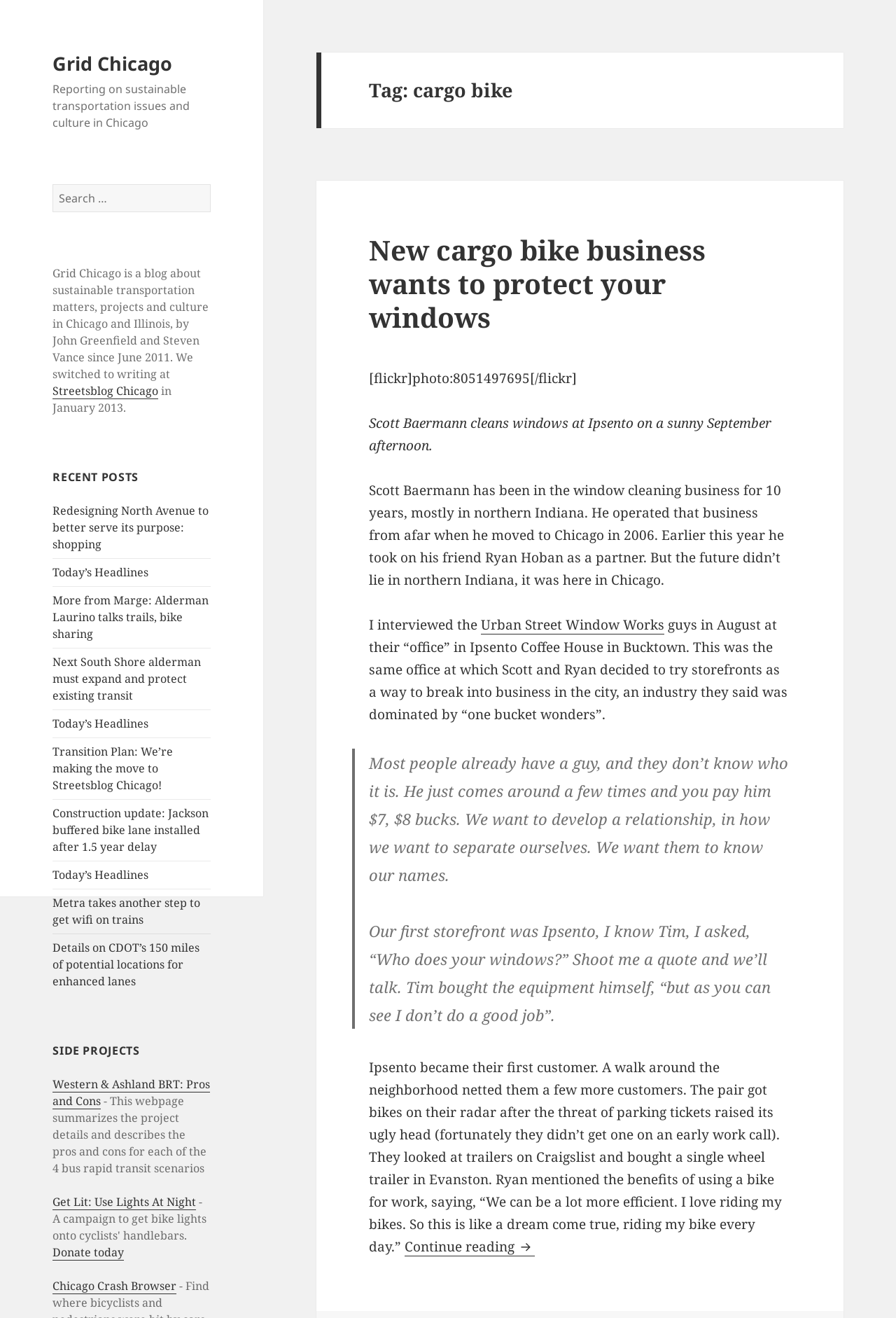Can you provide the bounding box coordinates for the element that should be clicked to implement the instruction: "Read about new cargo bike business"?

[0.412, 0.177, 0.882, 0.254]